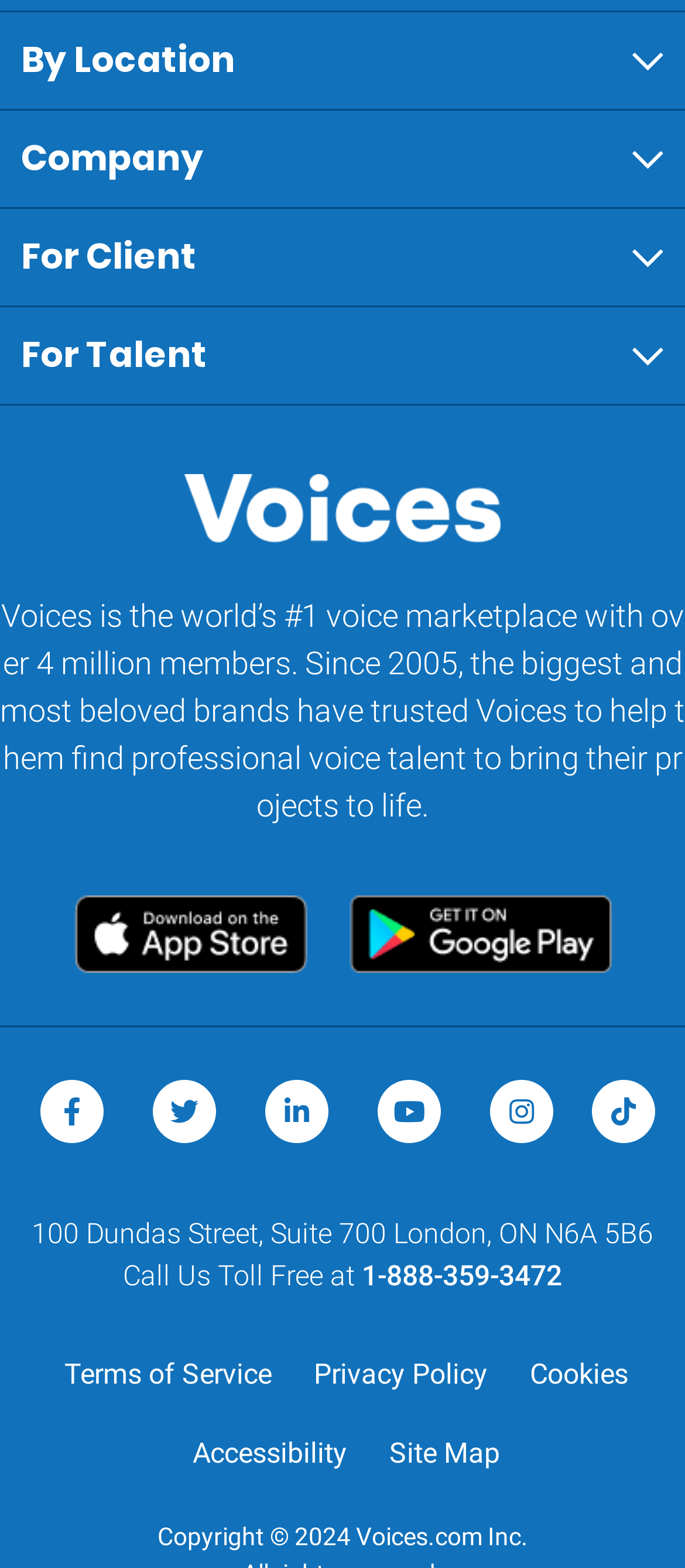Locate the bounding box coordinates of the element I should click to achieve the following instruction: "Explore Online Ad".

[0.0, 0.044, 0.215, 0.095]